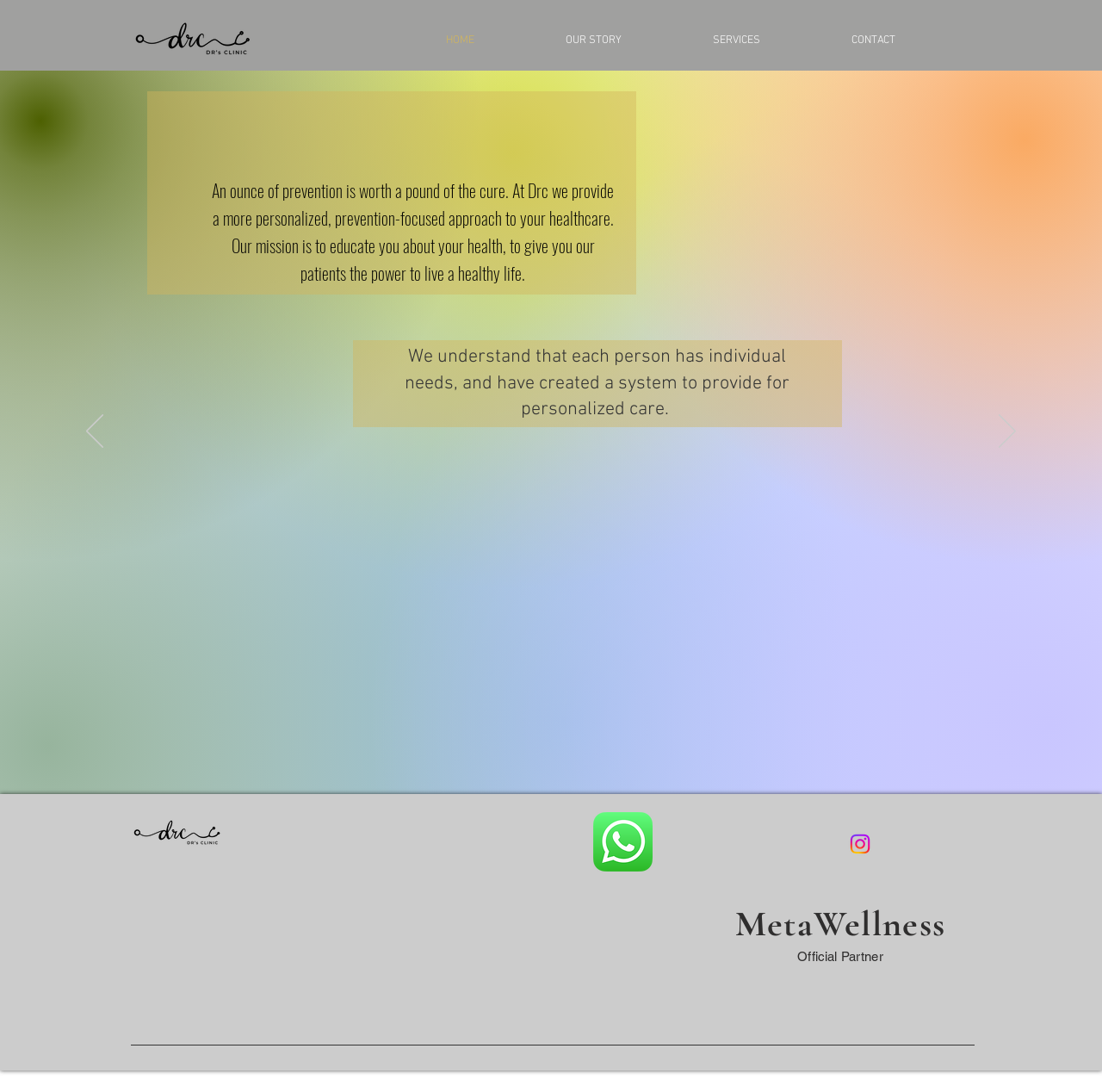Please mark the clickable region by giving the bounding box coordinates needed to complete this instruction: "Click the WhatsApp us now button".

[0.533, 0.608, 0.587, 0.662]